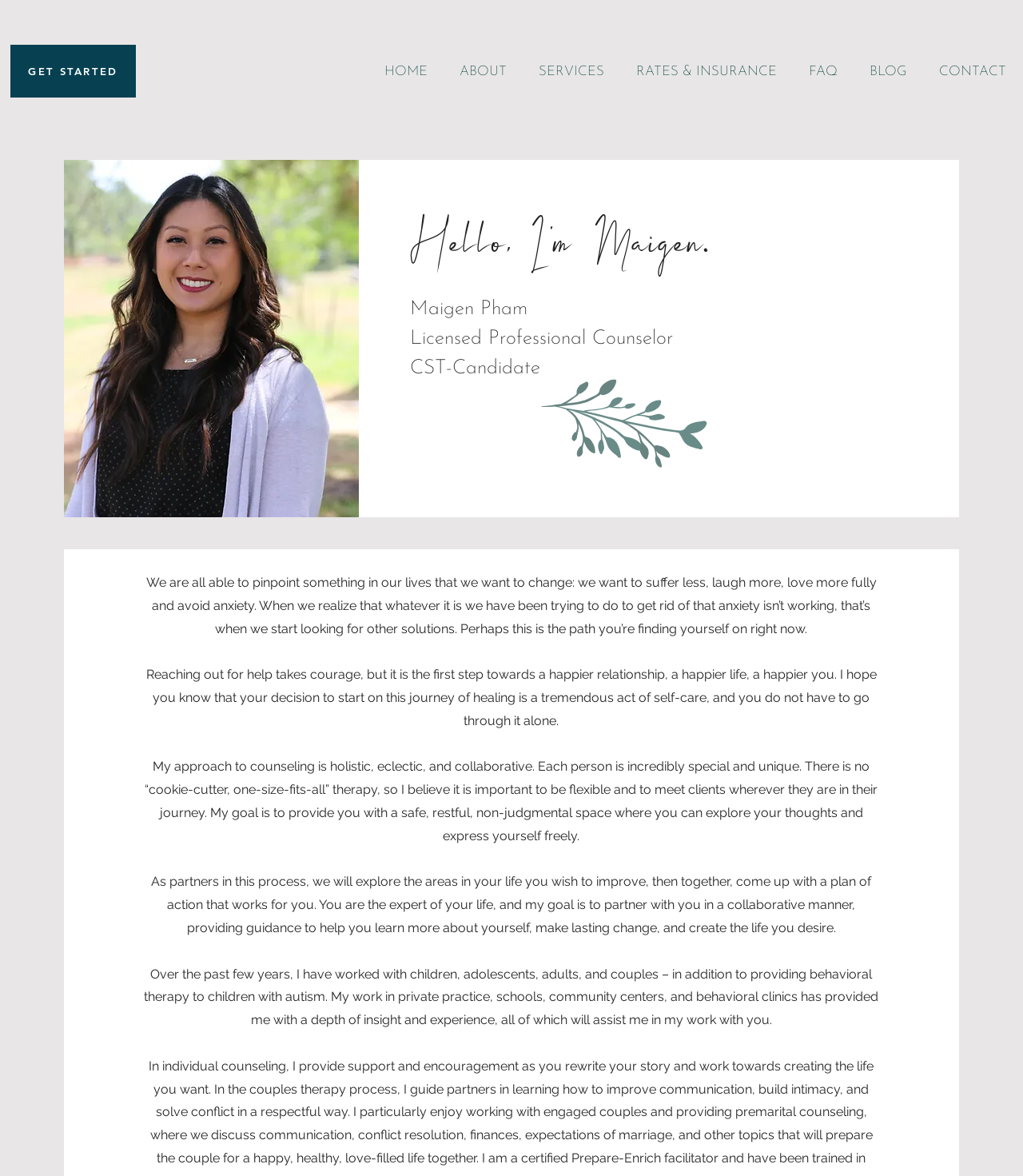Detail the webpage's structure and highlights in your description.

The webpage is about Maigen, a licensed professional counselor, and her counseling services. At the top left, there is a "GET STARTED" link. To the right of it, there is a navigation menu with links to different sections of the website, including "HOME", "ABOUT", "SERVICES", "RATES & INSURANCE", "FAQ", "BLOG", and "CONTACT".

Below the navigation menu, there is an image, likely a profile picture of Maigen. Next to the image, there is a heading that reads "Hello, I'm Maigen." followed by her name, profession, and certifications.

The main content of the webpage is a series of paragraphs that introduce Maigen's approach to counseling, her philosophy, and her experience. The text is divided into four sections, each describing a different aspect of her counseling services. The paragraphs are positioned in a vertical column, with the first one starting from the top left and the subsequent ones following below it.

Overall, the webpage has a clean and simple layout, with a focus on introducing Maigen and her counseling services.